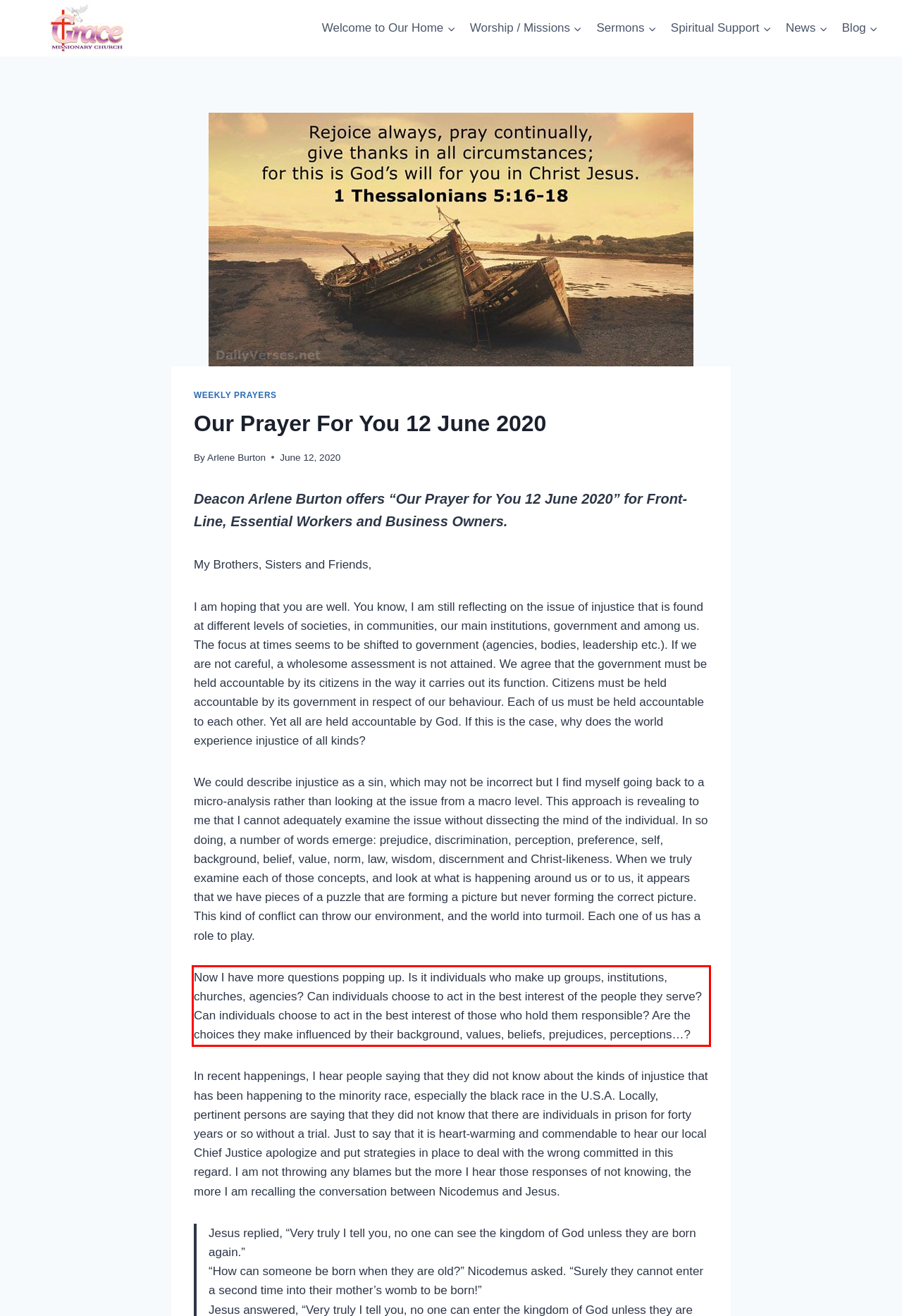Within the screenshot of the webpage, locate the red bounding box and use OCR to identify and provide the text content inside it.

Now I have more questions popping up. Is it individuals who make up groups, institutions, churches, agencies? Can individuals choose to act in the best interest of the people they serve? Can individuals choose to act in the best interest of those who hold them responsible? Are the choices they make influenced by their background, values, beliefs, prejudices, perceptions…?